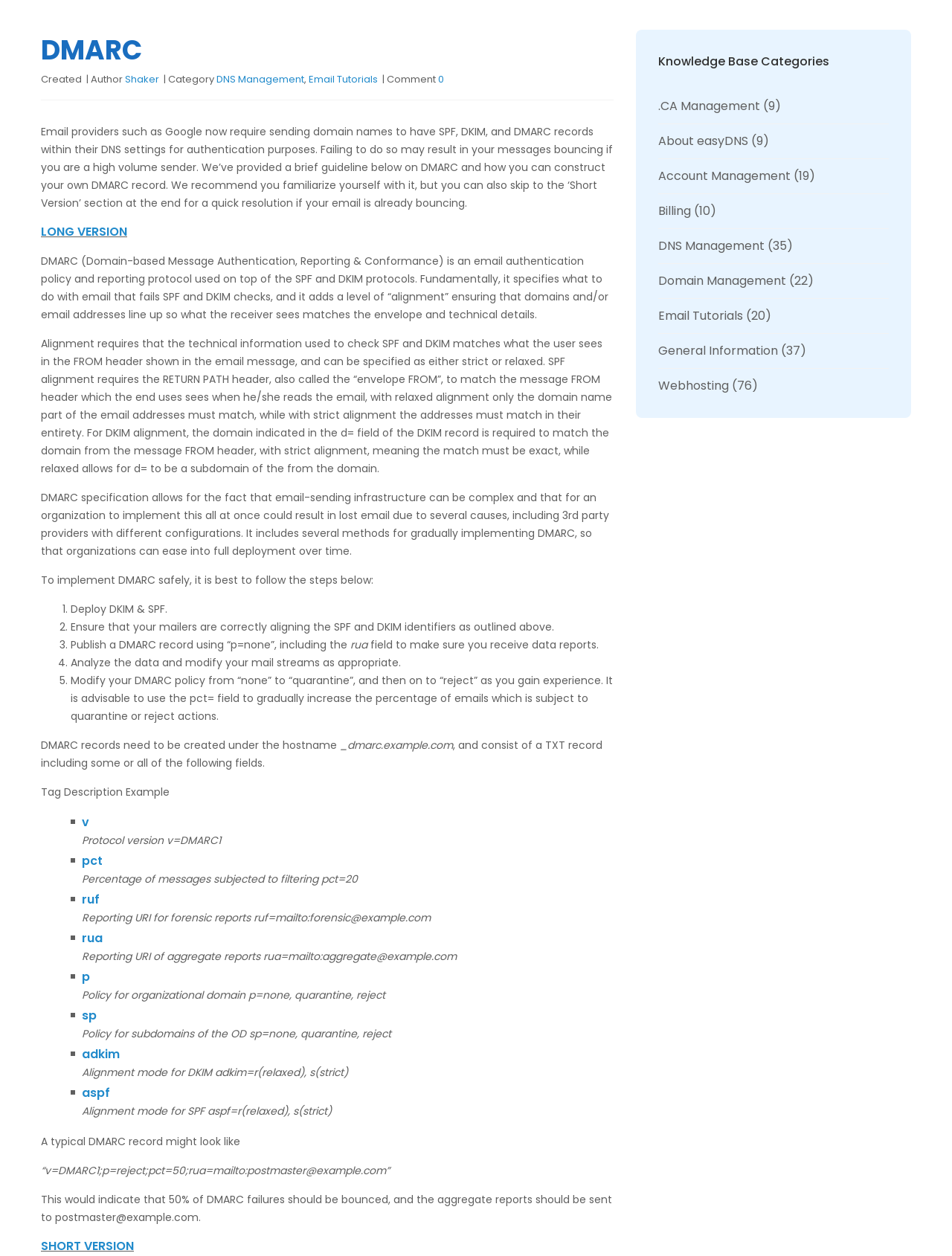Identify the bounding box for the UI element described as: "Webhosting". The coordinates should be four float numbers between 0 and 1, i.e., [left, top, right, bottom].

[0.691, 0.3, 0.766, 0.314]